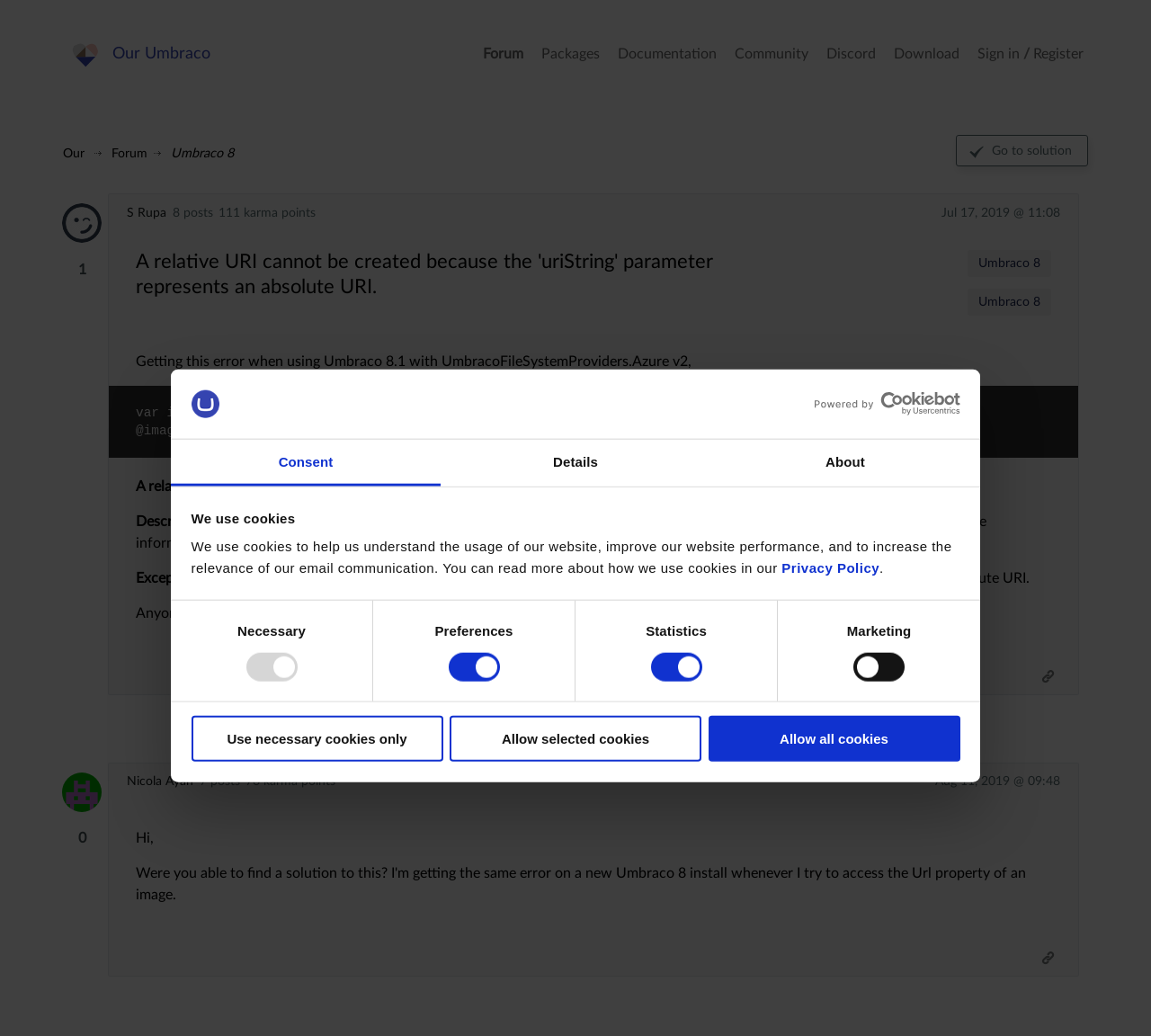How many tabs are available in the consent selection?
From the details in the image, answer the question comprehensively.

The consent selection section has four tabs: Necessary, Preferences, Statistics, and Marketing. Each tab has a checkbox that allows users to select their preferences.